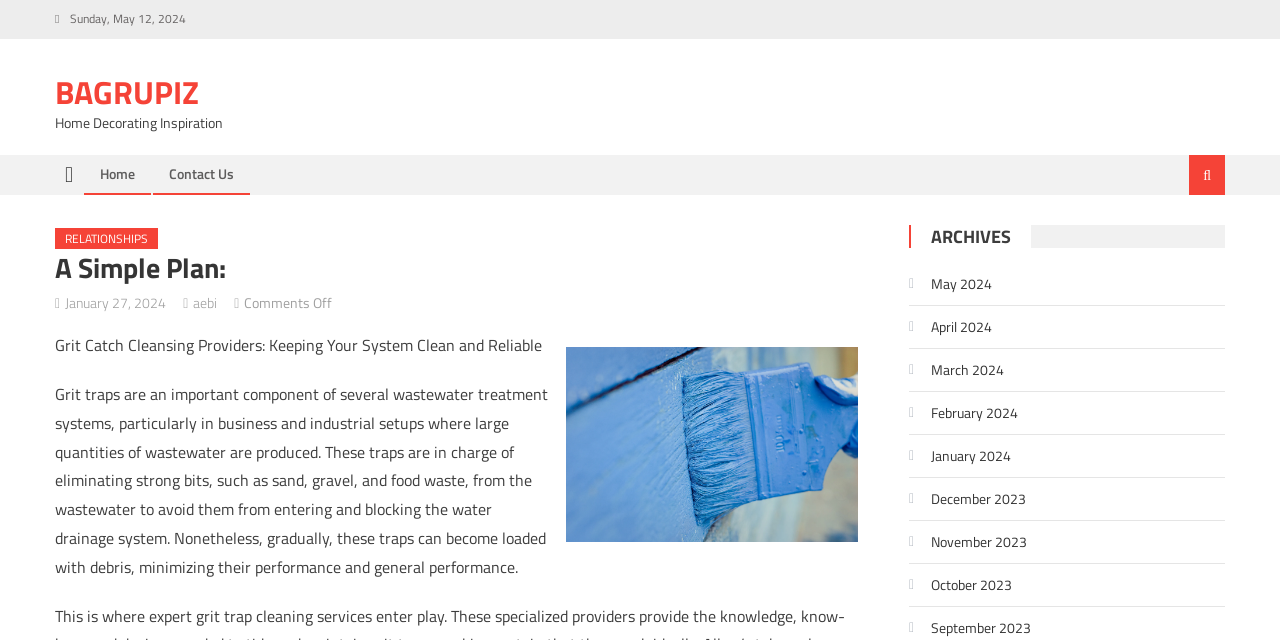Provide a thorough description of the webpage's content and layout.

This webpage appears to be a blog or article page with a focus on home decorating inspiration. At the top, there is a date "Sunday, May 12, 2024" and a link to "BAGRUPIZ" which seems to be the website's title or brand name. Below that, there is a static text "Home Decorating Inspiration" and a few links, including a home icon, "Home", and "Contact Us".

The main content of the page is divided into two sections. On the left, there is a header section with a title "A Simple Plan:" and a few links, including "RELATIONSHIPS", a date "January 27, 2024", and a username "aebi". Below that, there is a static text "Comments Off" and another static text "on A Simple Plan:".

On the right side of the header section, there is an image. Below the image, there are two paragraphs of text. The first paragraph has a title "Grit Catch Cleansing Providers: Keeping Your System Clean and Reliable" and the second paragraph is a lengthy text discussing the importance of grit traps in wastewater treatment systems.

At the bottom of the page, there is a section titled "ARCHIVES" with links to various months, from May 2024 to October 2023, each represented by an icon and the month's name.